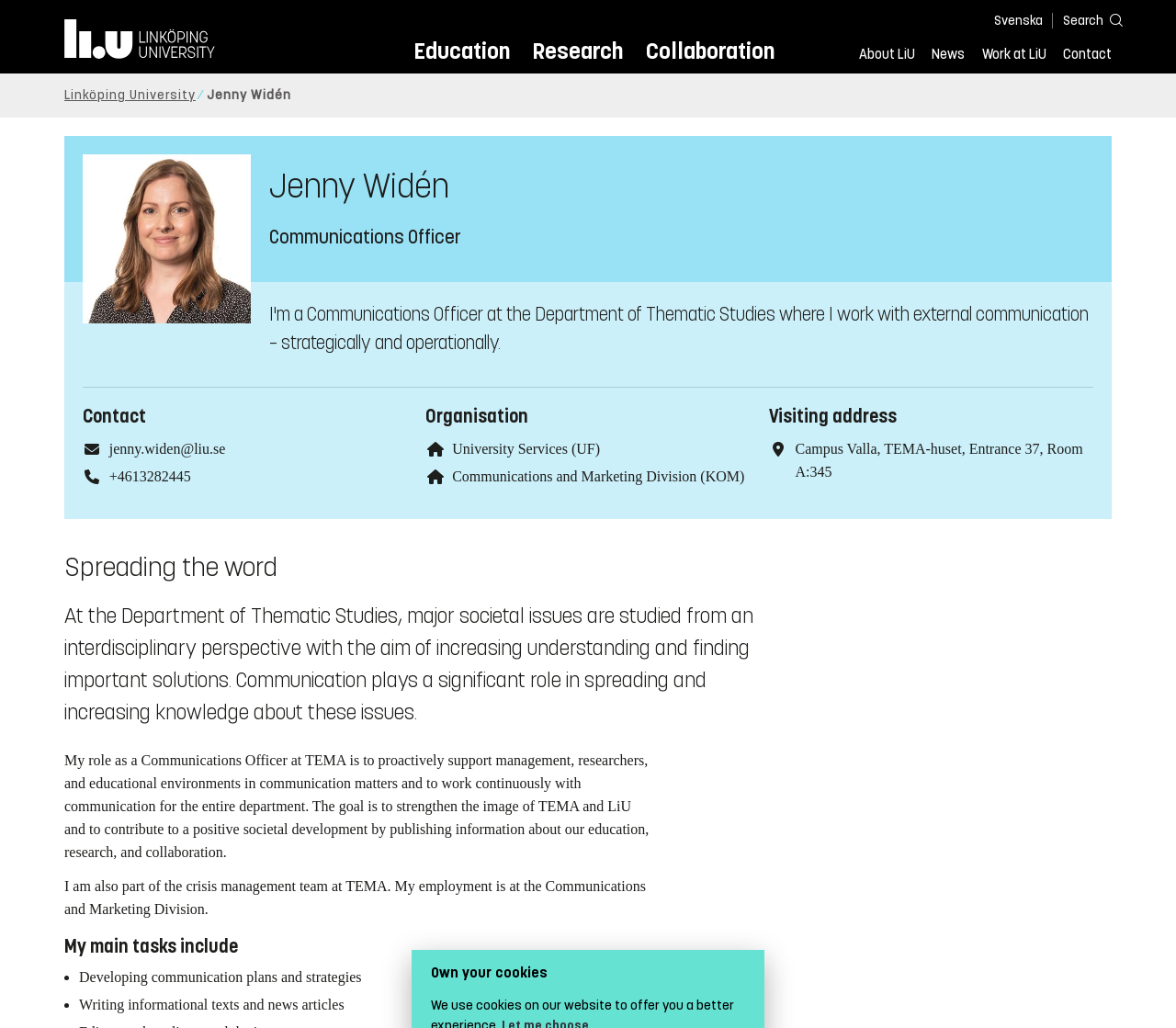Please give the bounding box coordinates of the area that should be clicked to fulfill the following instruction: "Switch to Swedish". The coordinates should be in the format of four float numbers from 0 to 1, i.e., [left, top, right, bottom].

[0.845, 0.013, 0.887, 0.028]